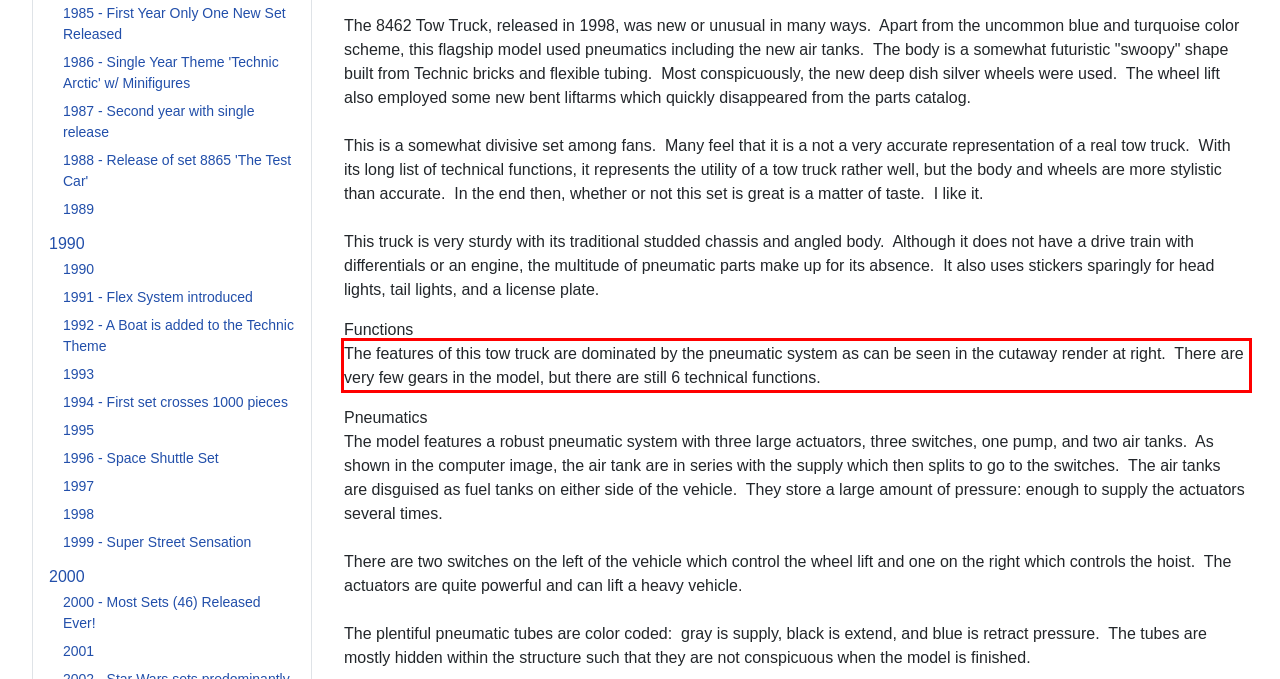Analyze the red bounding box in the provided webpage screenshot and generate the text content contained within.

The features of this tow truck are dominated by the pneumatic system as can be seen in the cutaway render at right. There are very few gears in the model, but there are still 6 technical functions.